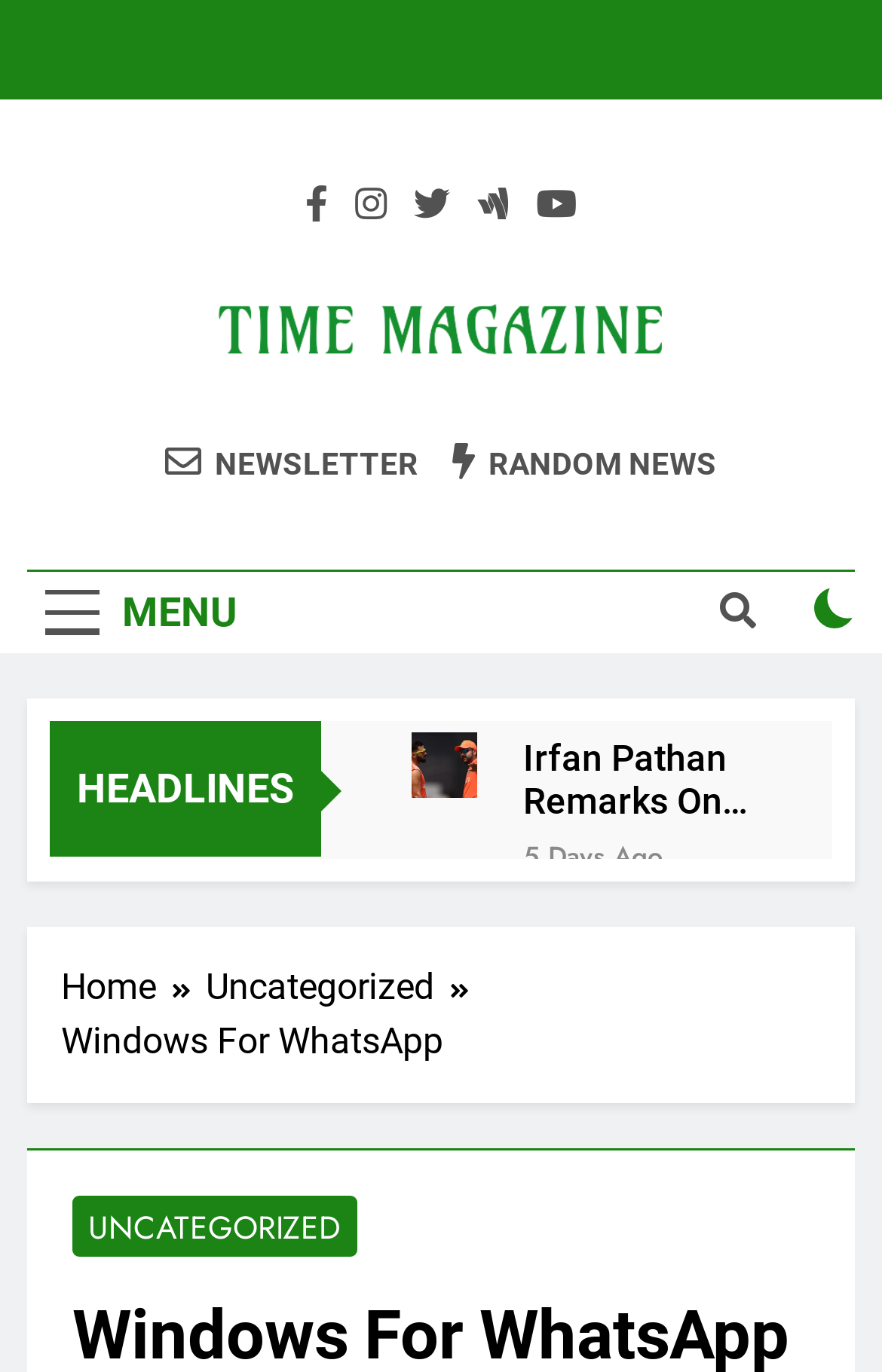Identify and extract the main heading from the webpage.

Windows For WhatsApp